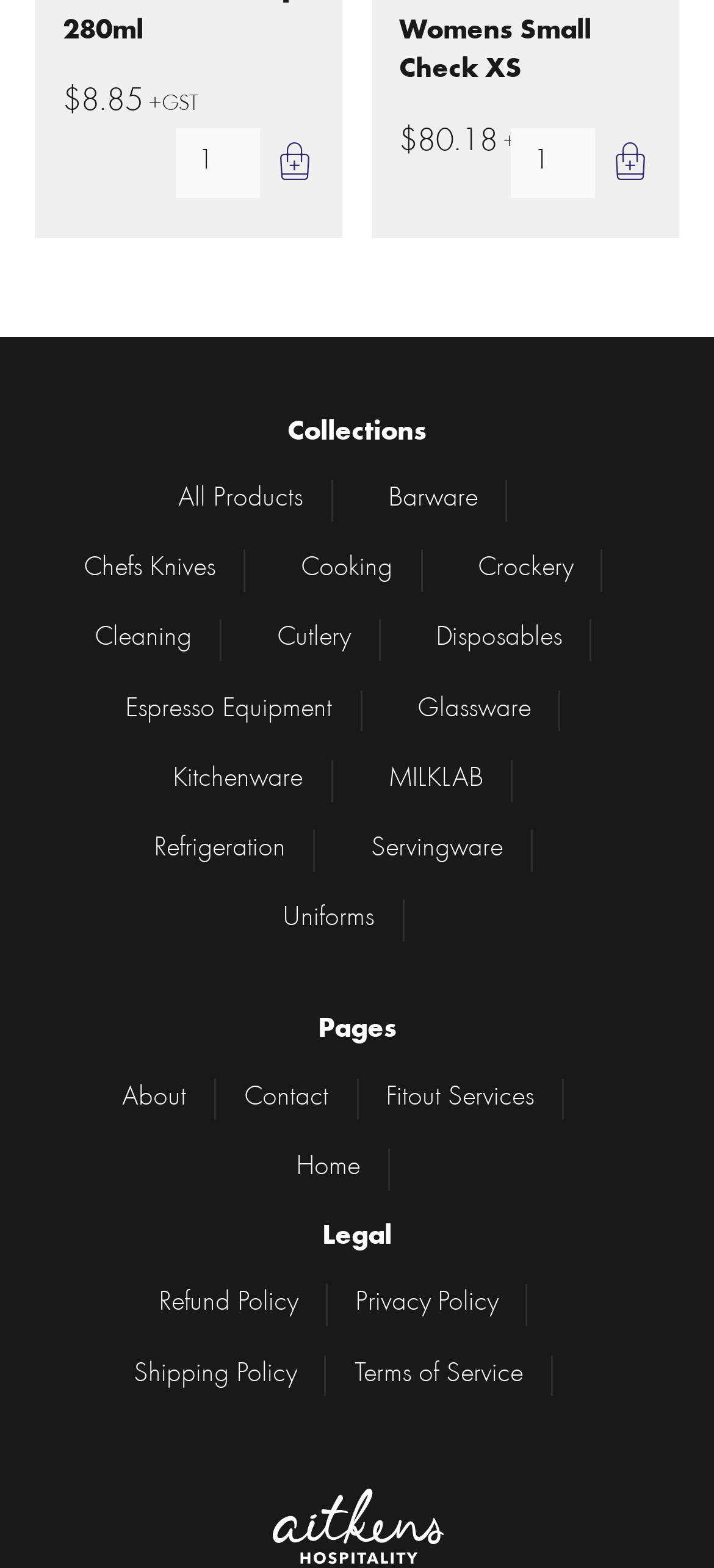Using the description "Terms of Service", locate and provide the bounding box of the UI element.

[0.496, 0.864, 0.774, 0.891]